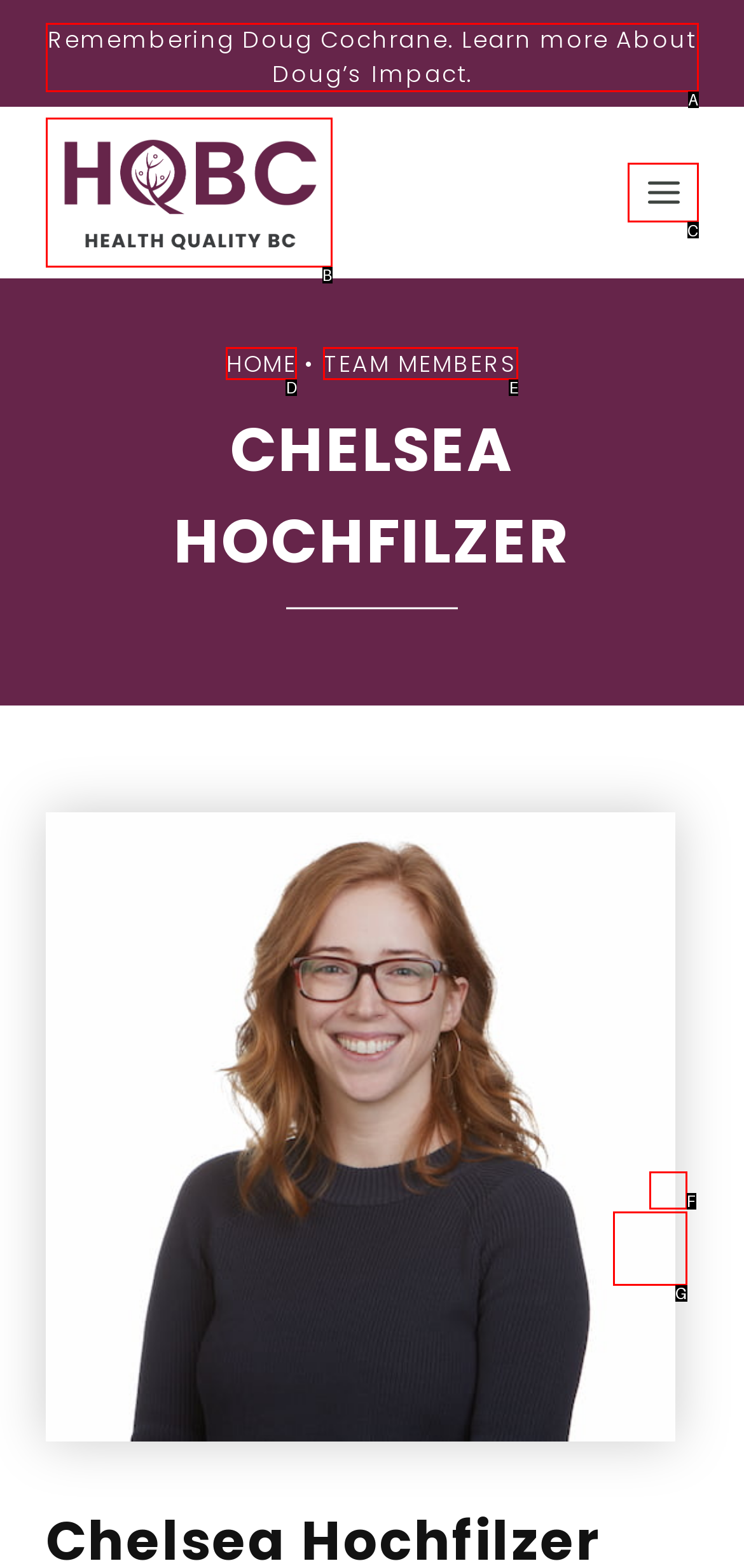Using the description: Scroll to top, find the corresponding HTML element. Provide the letter of the matching option directly.

F